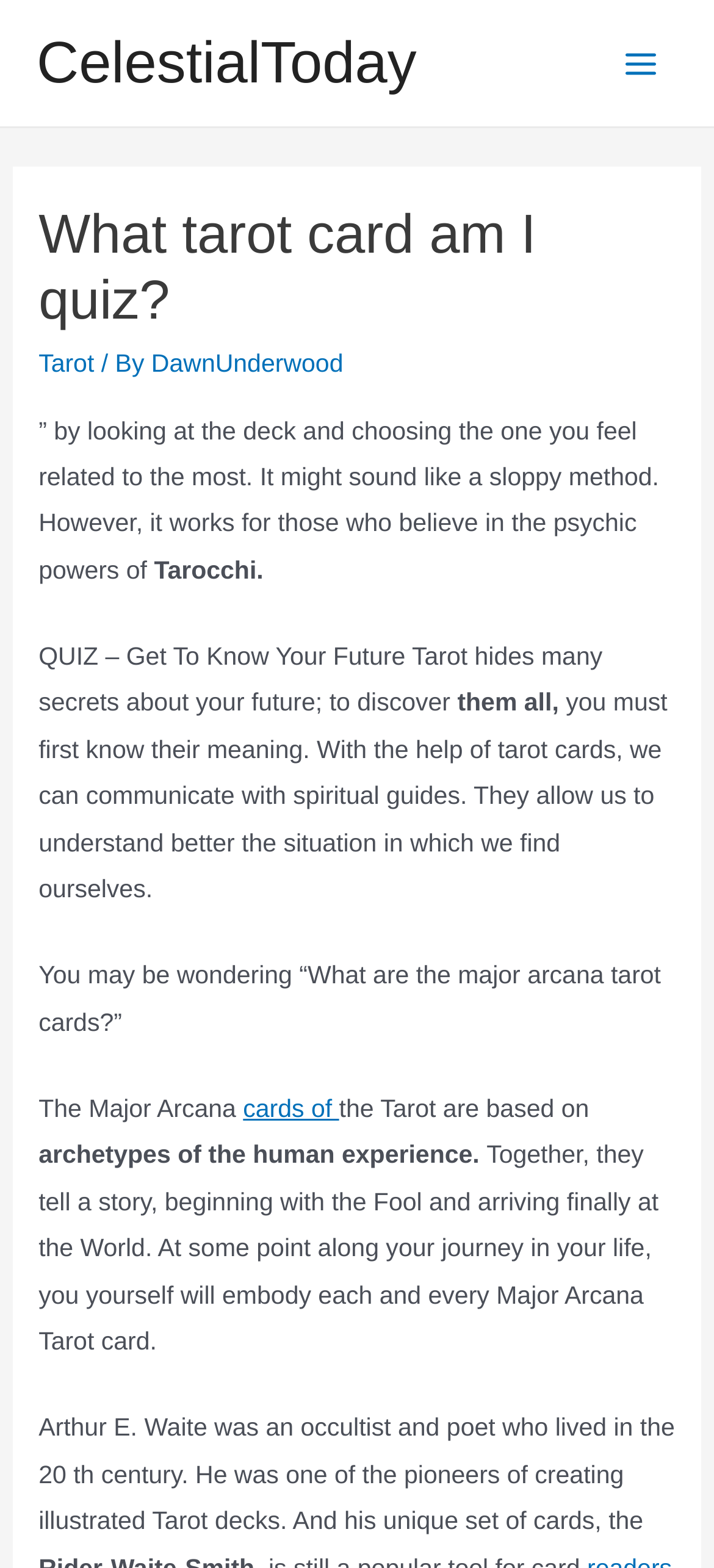Who is the creator of the illustrated Tarot decks?
Answer the question using a single word or phrase, according to the image.

Arthur E. Waite